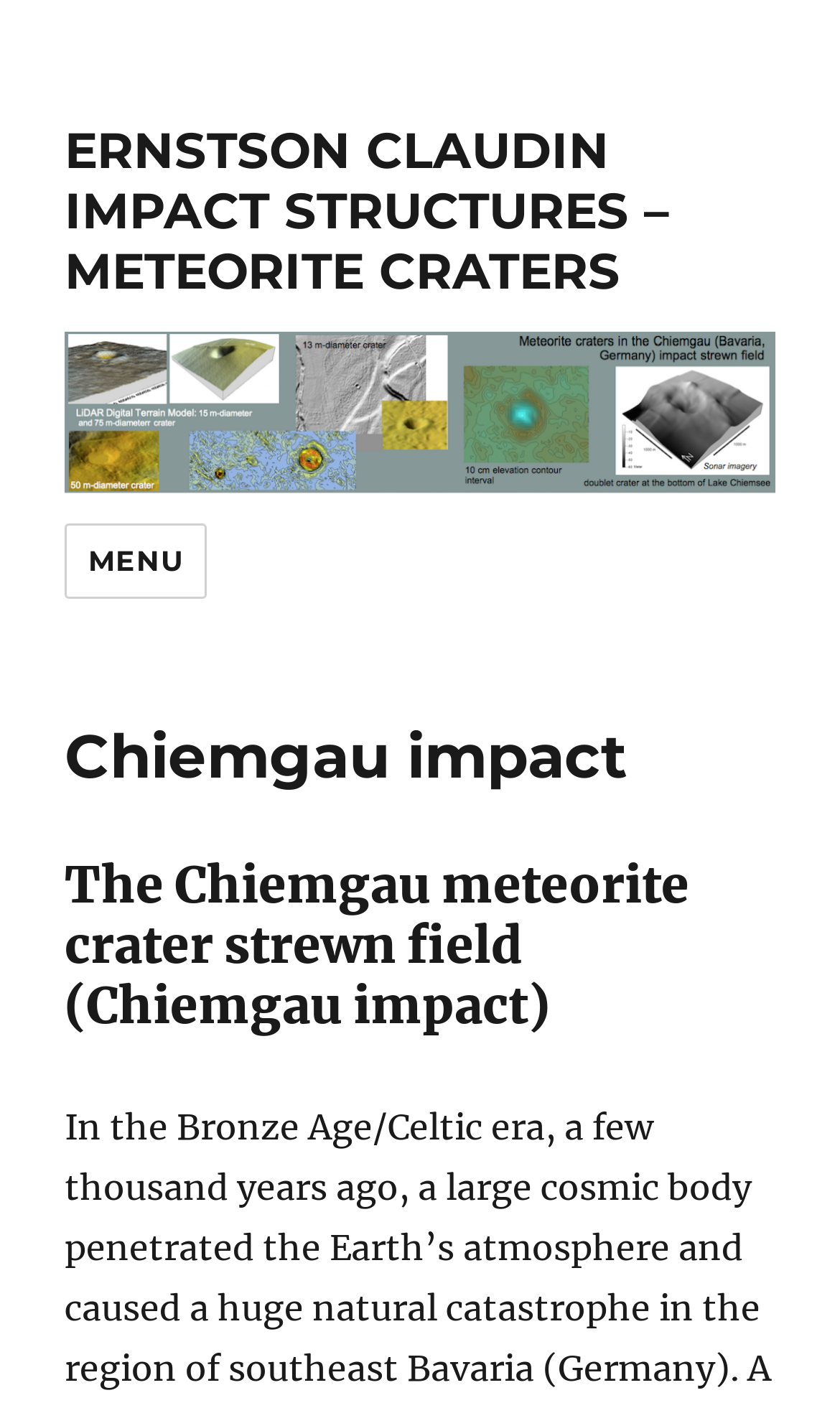What is the name of the impact structure?
Provide a one-word or short-phrase answer based on the image.

Chiemgau impact